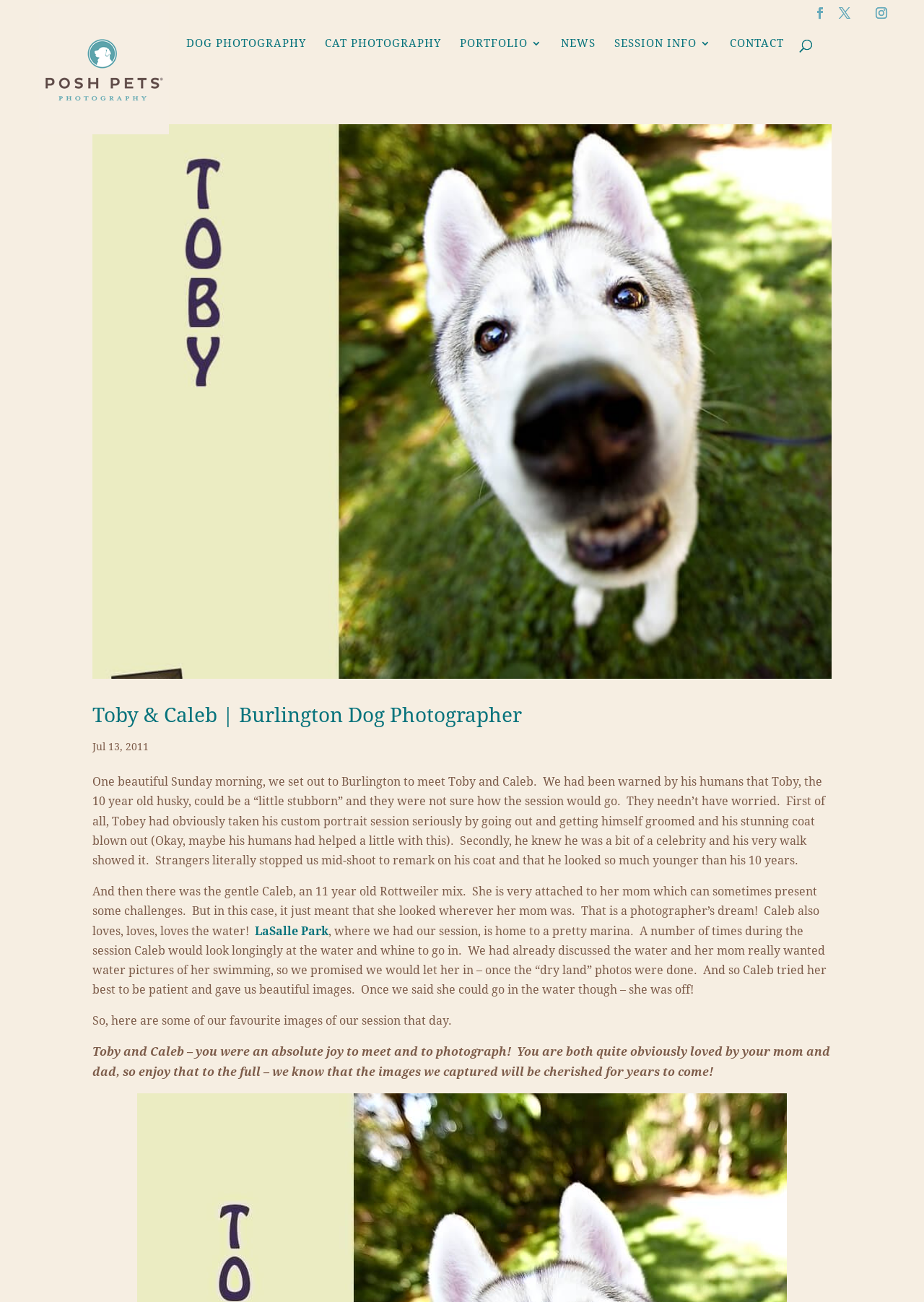Please identify the bounding box coordinates of the element's region that I should click in order to complete the following instruction: "Go to News page". The bounding box coordinates consist of four float numbers between 0 and 1, i.e., [left, top, right, bottom].

None